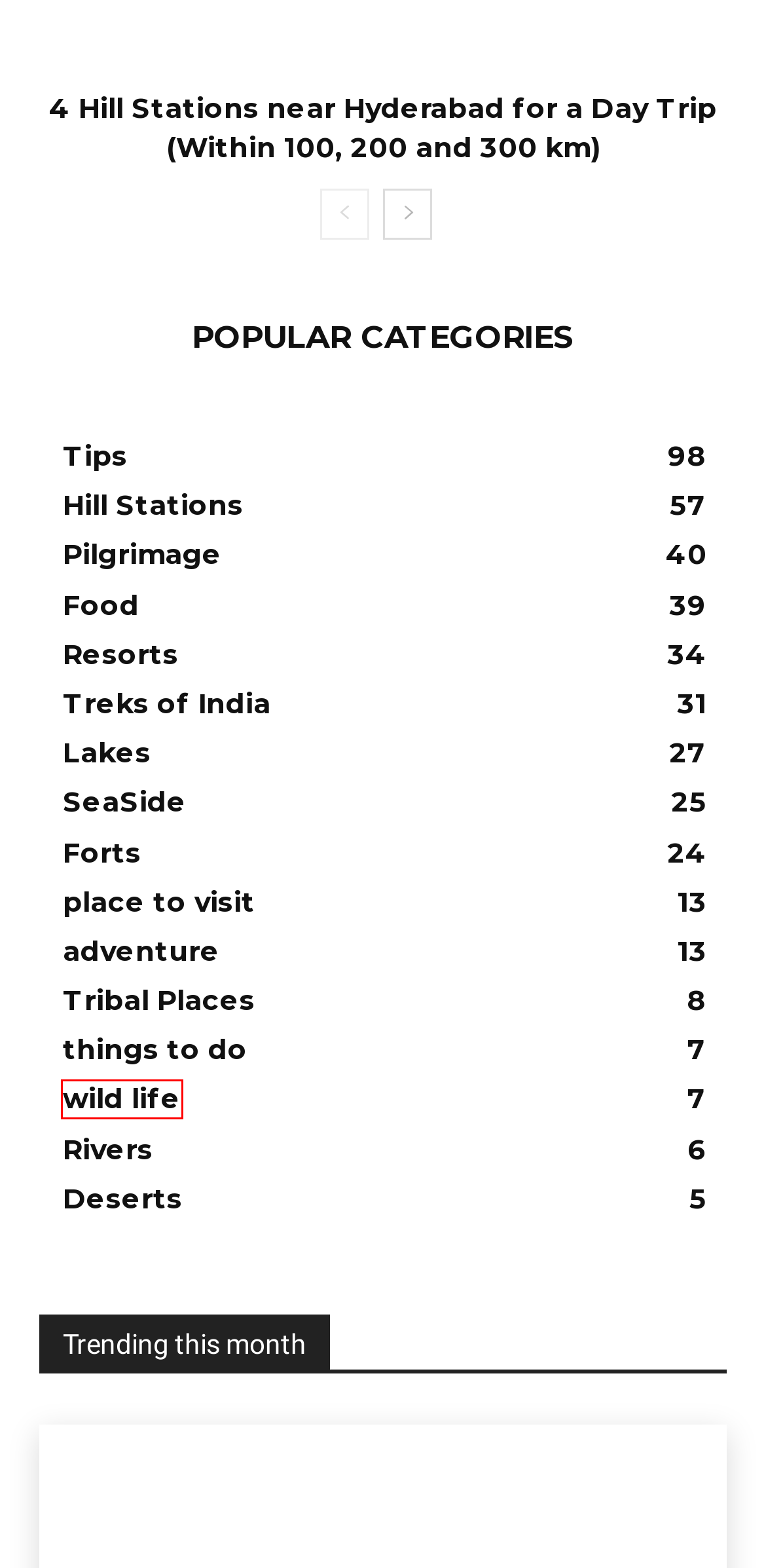Analyze the webpage screenshot with a red bounding box highlighting a UI element. Select the description that best matches the new webpage after clicking the highlighted element. Here are the options:
A. Tips -
B. Resorts -
C. Pilgrimage -
D. Content Authenticity And Accuracy -
E. Adventure -
F. Place To Visit -
G. Forts -
H. Wild Life -

H